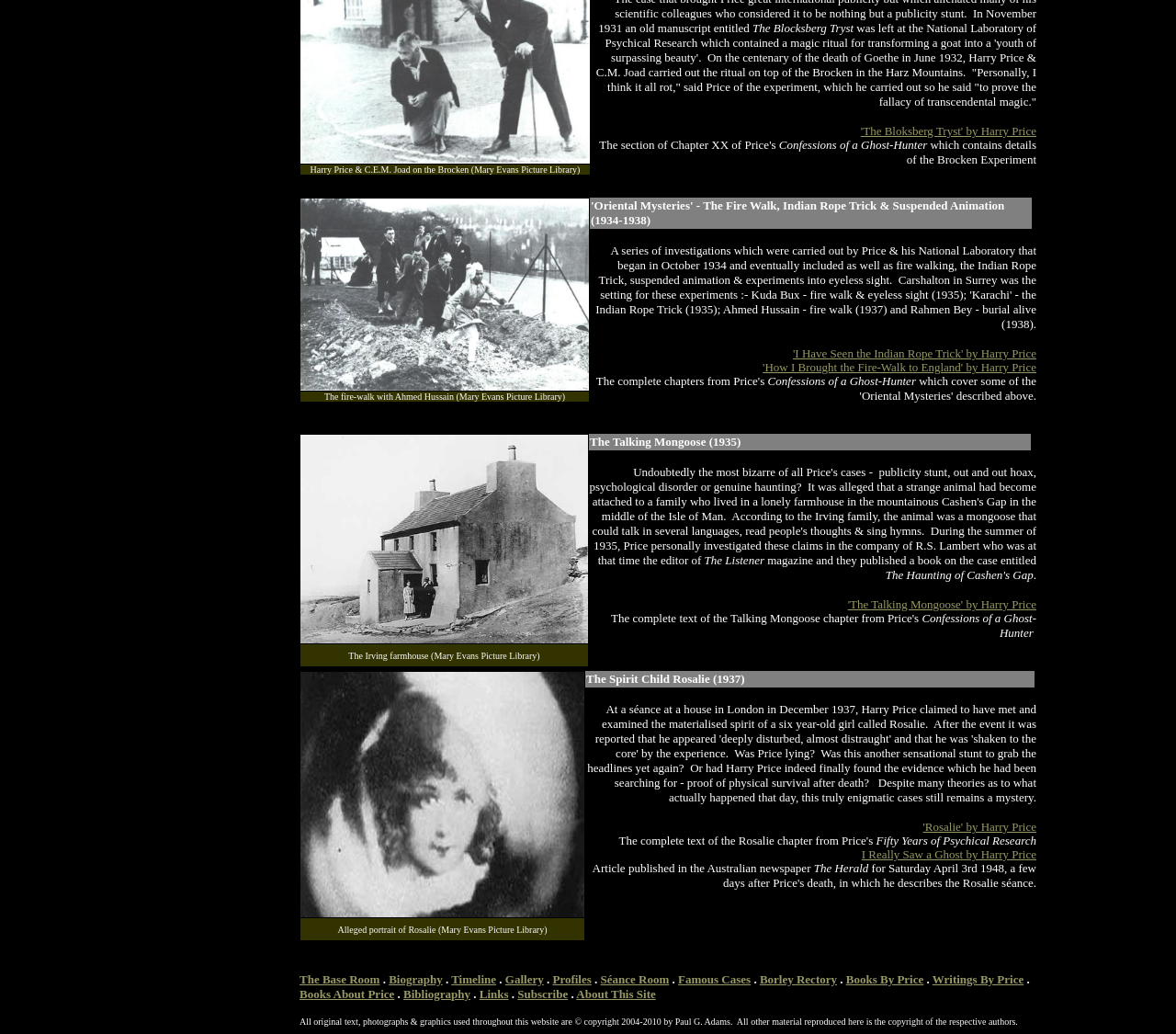What is the name of the author of the webpage?
Using the screenshot, give a one-word or short phrase answer.

Paul G. Adams